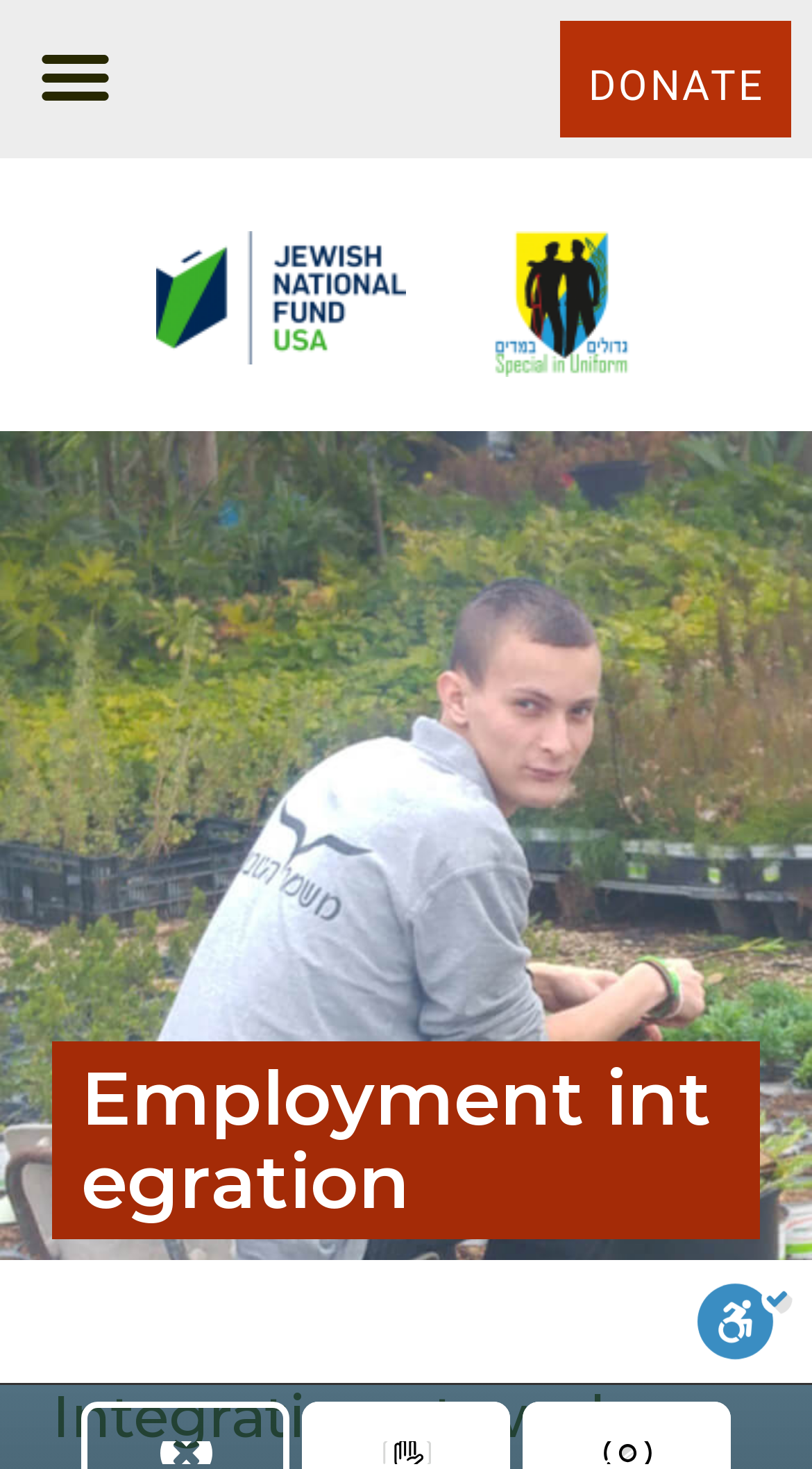Using the information shown in the image, answer the question with as much detail as possible: How many logos are on the webpage?

I counted the number of logo images on the webpage, which are 'logo-jnf' and 'logo-spacialin-uniform', so there are 2 logos.